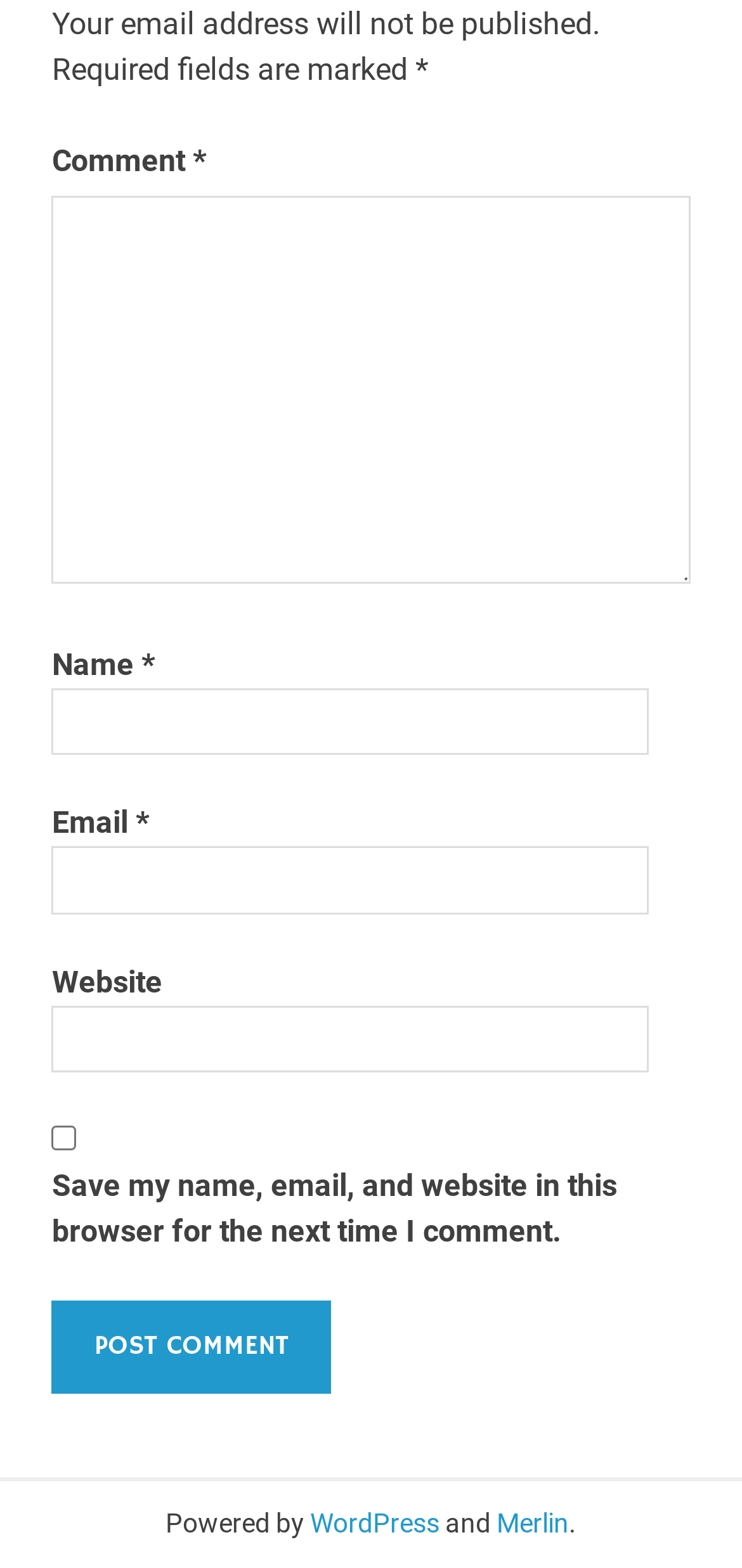Determine the bounding box for the UI element as described: "parent_node: Email * aria-describedby="email-notes" name="email"". The coordinates should be represented as four float numbers between 0 and 1, formatted as [left, top, right, bottom].

[0.07, 0.54, 0.875, 0.583]